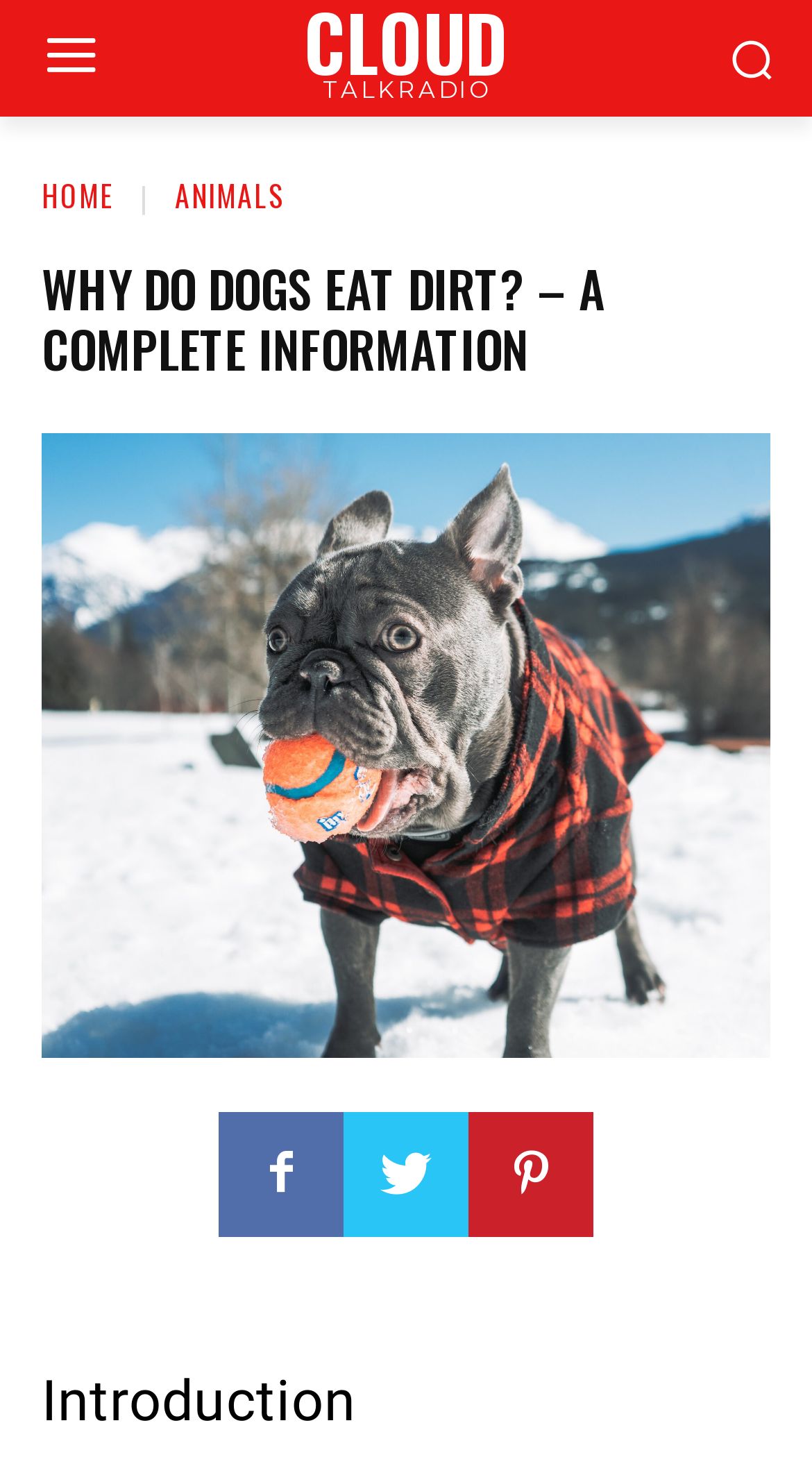How many social media links are present?
Based on the image content, provide your answer in one word or a short phrase.

3